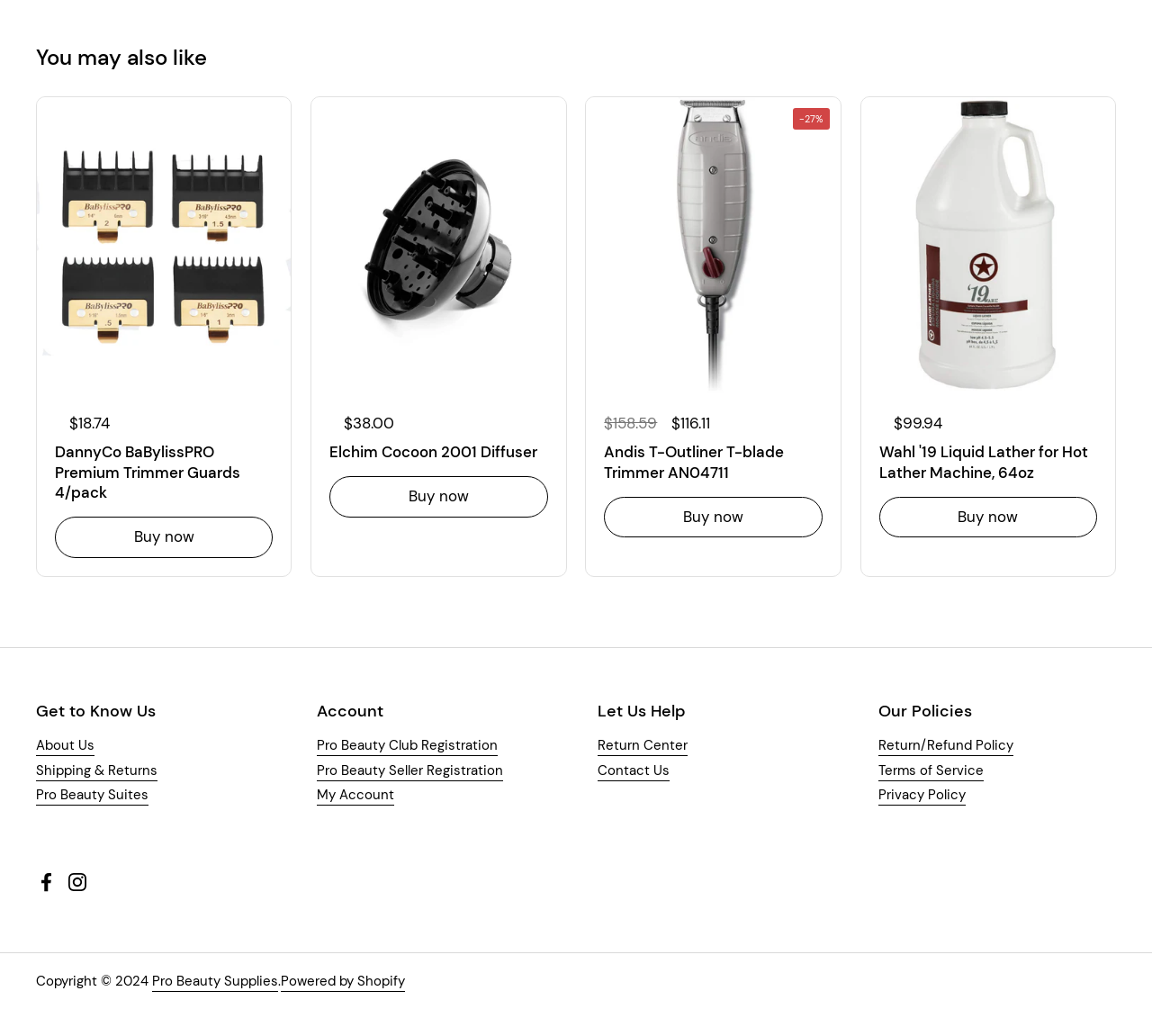Examine the screenshot and answer the question in as much detail as possible: What is the discount percentage on Andis T-Outliner T-blade Trimmer AN04711?

The discount percentage on Andis T-Outliner T-blade Trimmer AN04711 can be found above the product image, which is -27%.